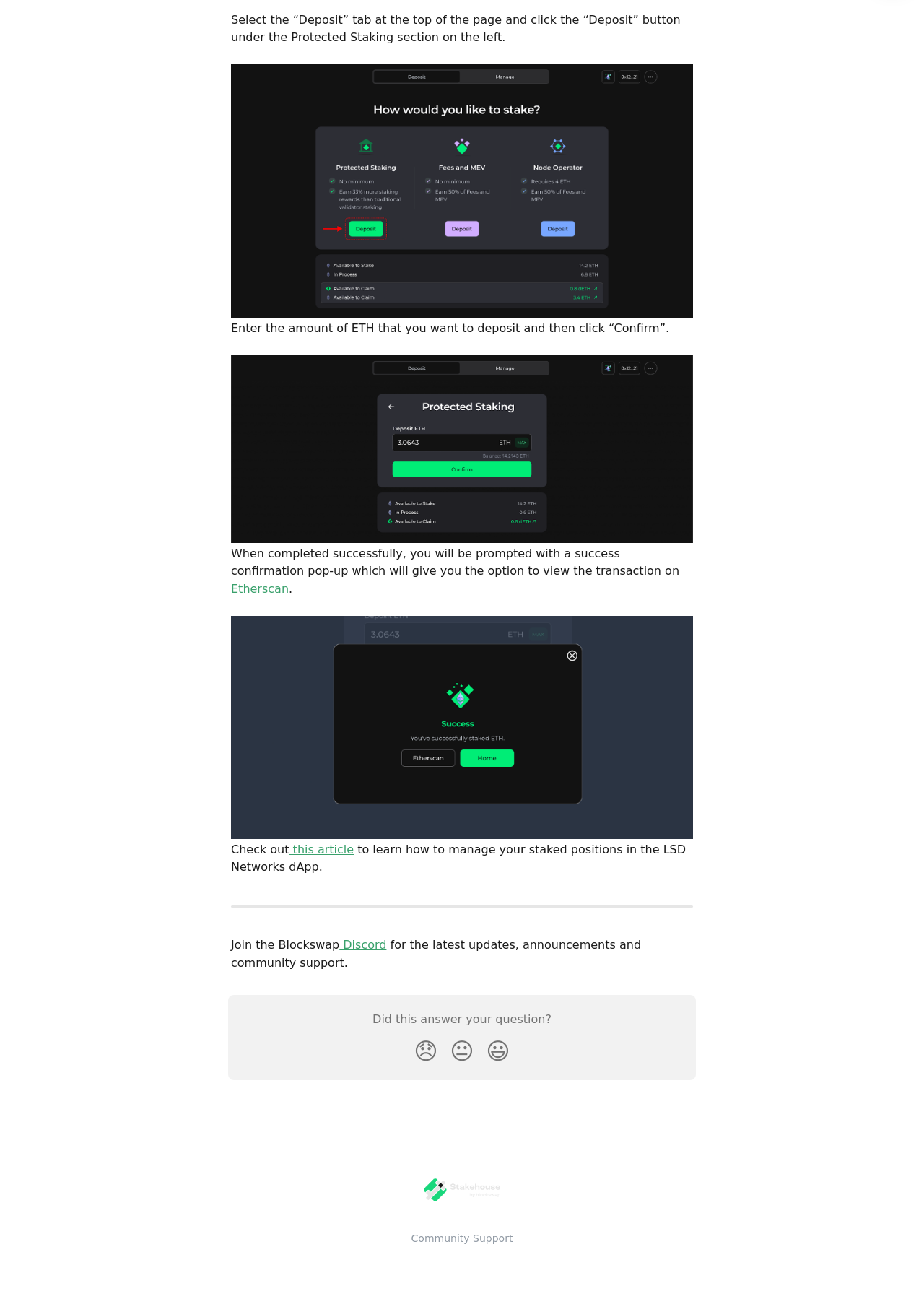Specify the bounding box coordinates of the area to click in order to follow the given instruction: "Click the 'Community Support' link."

[0.445, 0.945, 0.555, 0.954]